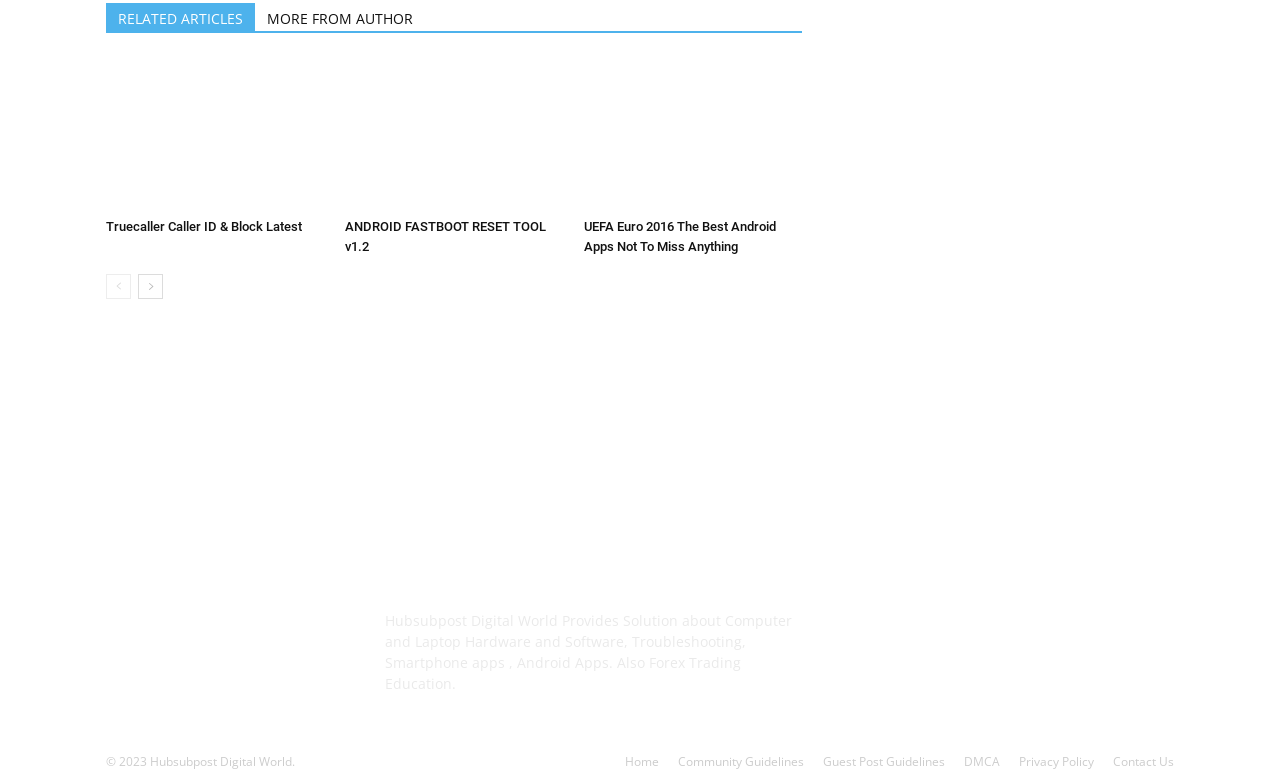Provide the bounding box coordinates of the UI element this sentence describes: "Privacy Policy".

[0.796, 0.965, 0.855, 0.988]